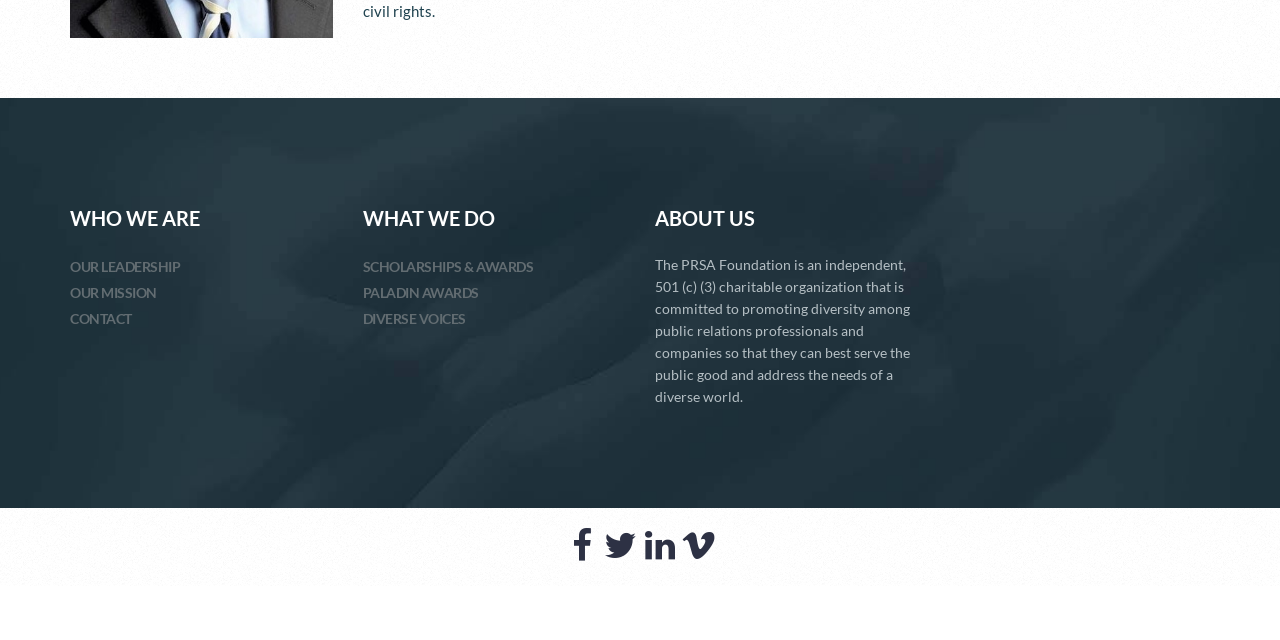Based on the element description, predict the bounding box coordinates (top-left x, top-left y, bottom-right x, bottom-right y) for the UI element in the screenshot: OUR LEADERSHIP

[0.055, 0.403, 0.141, 0.429]